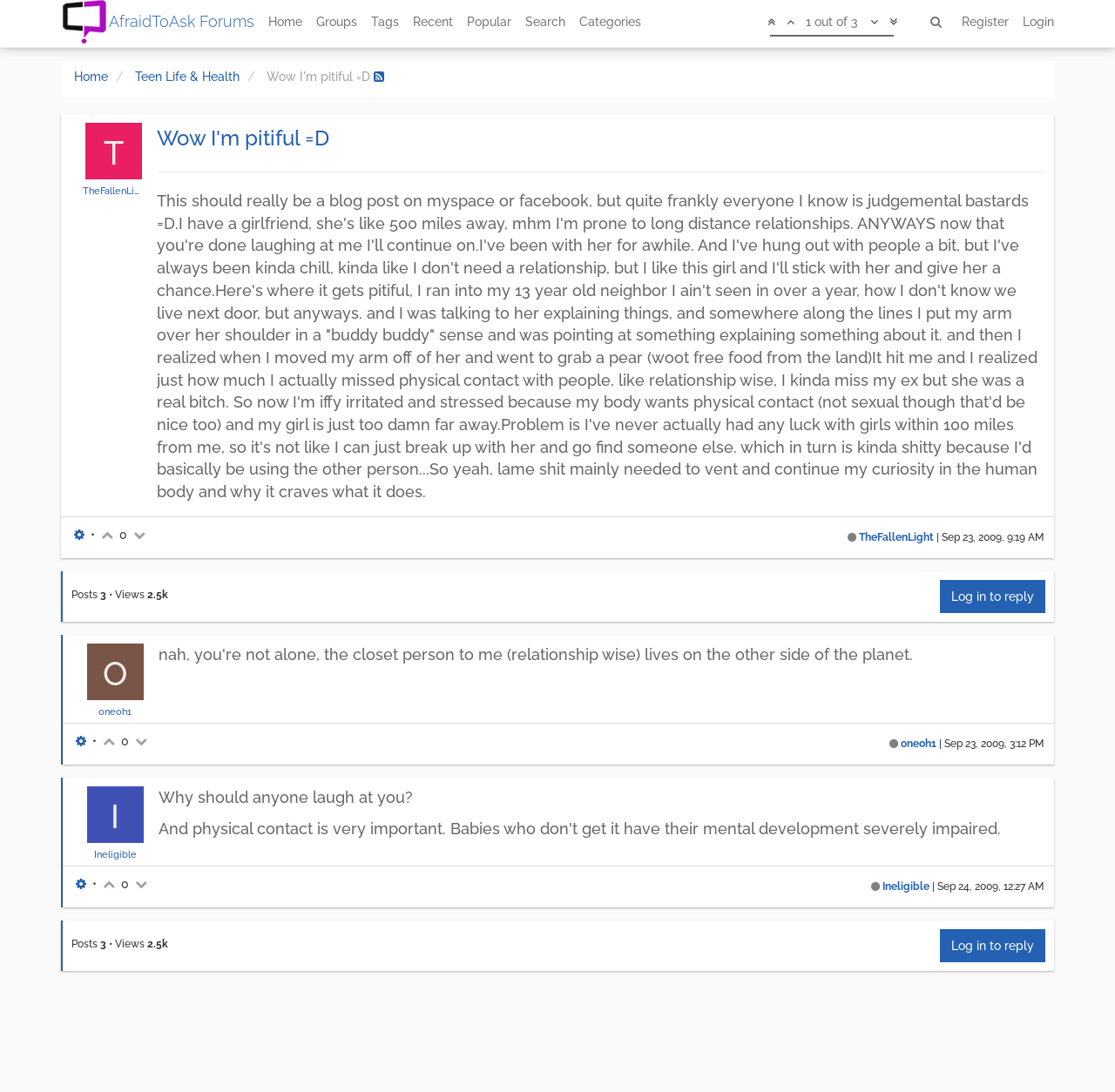What is the username of the person who made the first reply?
Answer with a single word or short phrase according to what you see in the image.

oneoh1